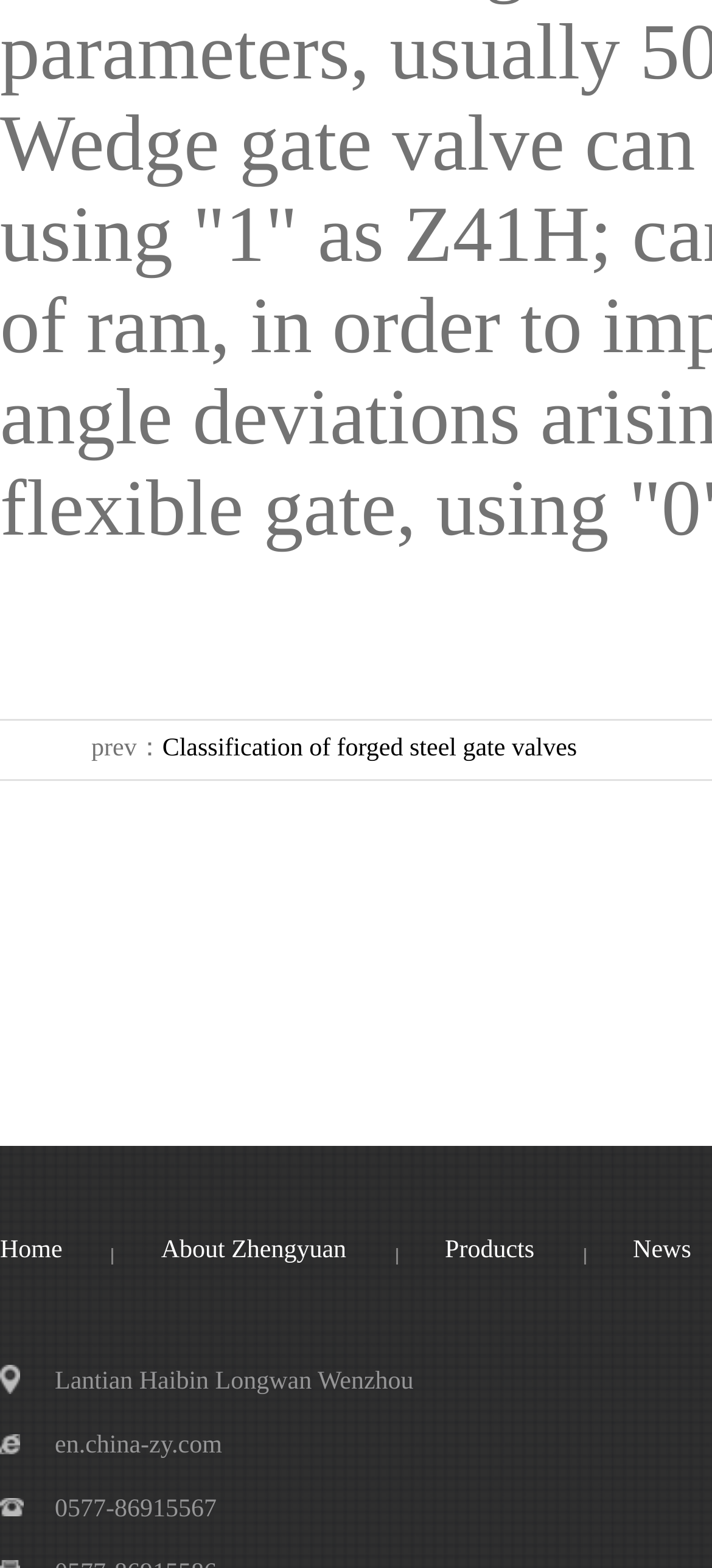Carefully observe the image and respond to the question with a detailed answer:
How many main navigation links are there?

There are four main navigation links at the top of the webpage, which are 'Home', 'About Zhengyuan', 'Products', and 'News'. These links are located horizontally and are likely to be the main sections of the website.